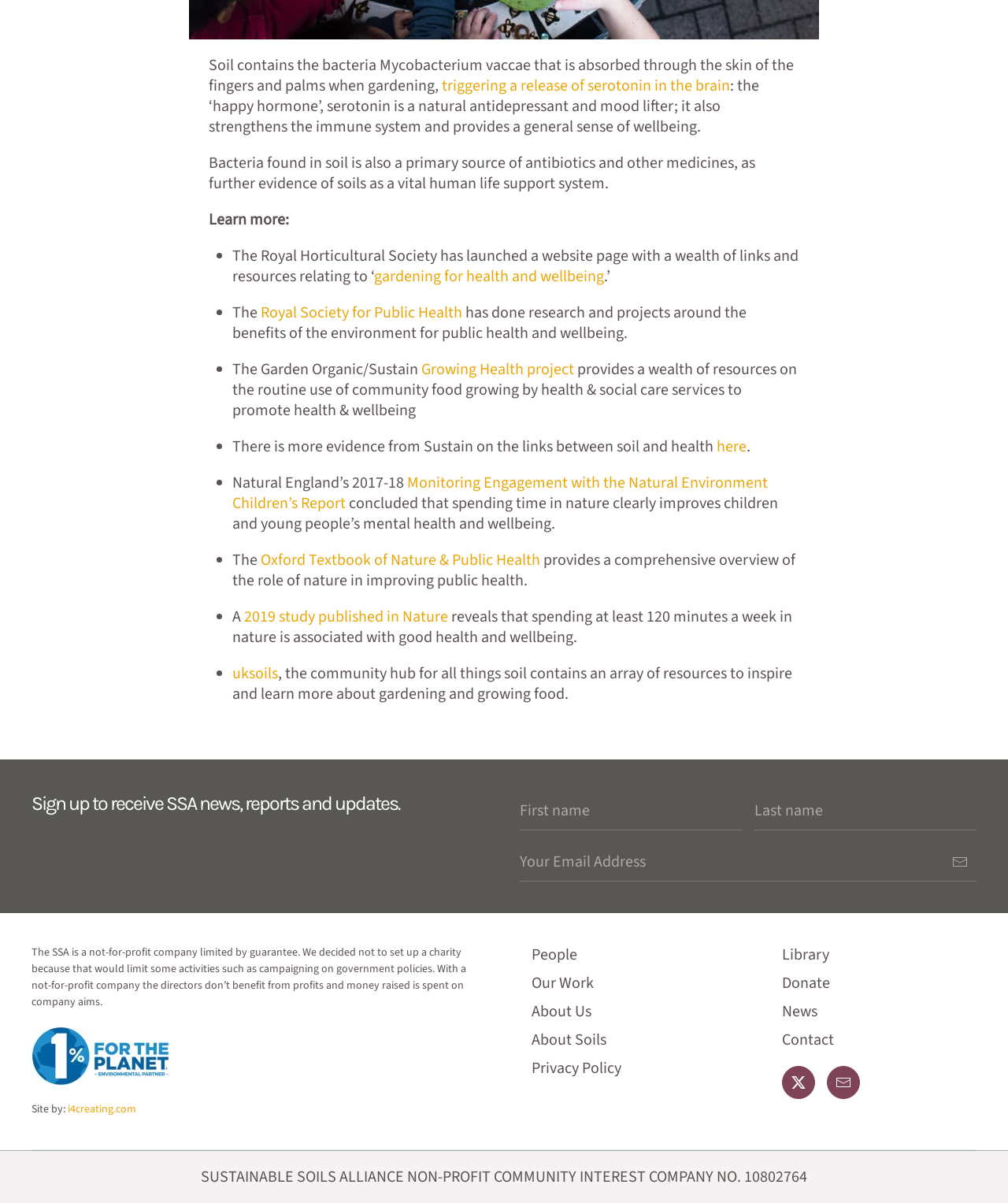Extract the bounding box coordinates for the UI element described as: "Privacy Policy".

[0.527, 0.88, 0.721, 0.897]